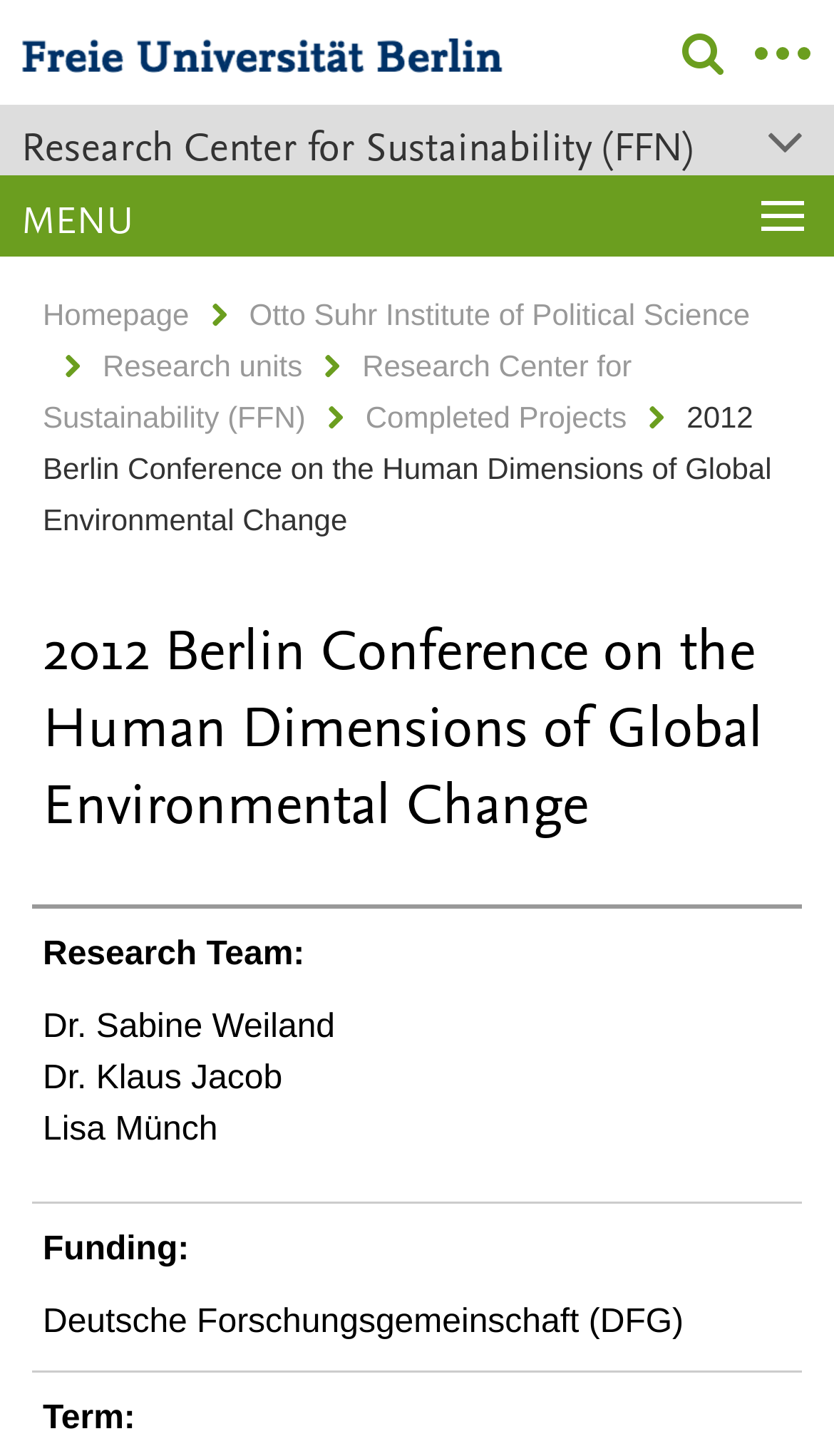What is the funding source of the conference?
Using the image as a reference, answer the question in detail.

I found the funding source under the 'Funding:' section, which mentions Deutsche Forschungsgemeinschaft (DFG) as the funding source.